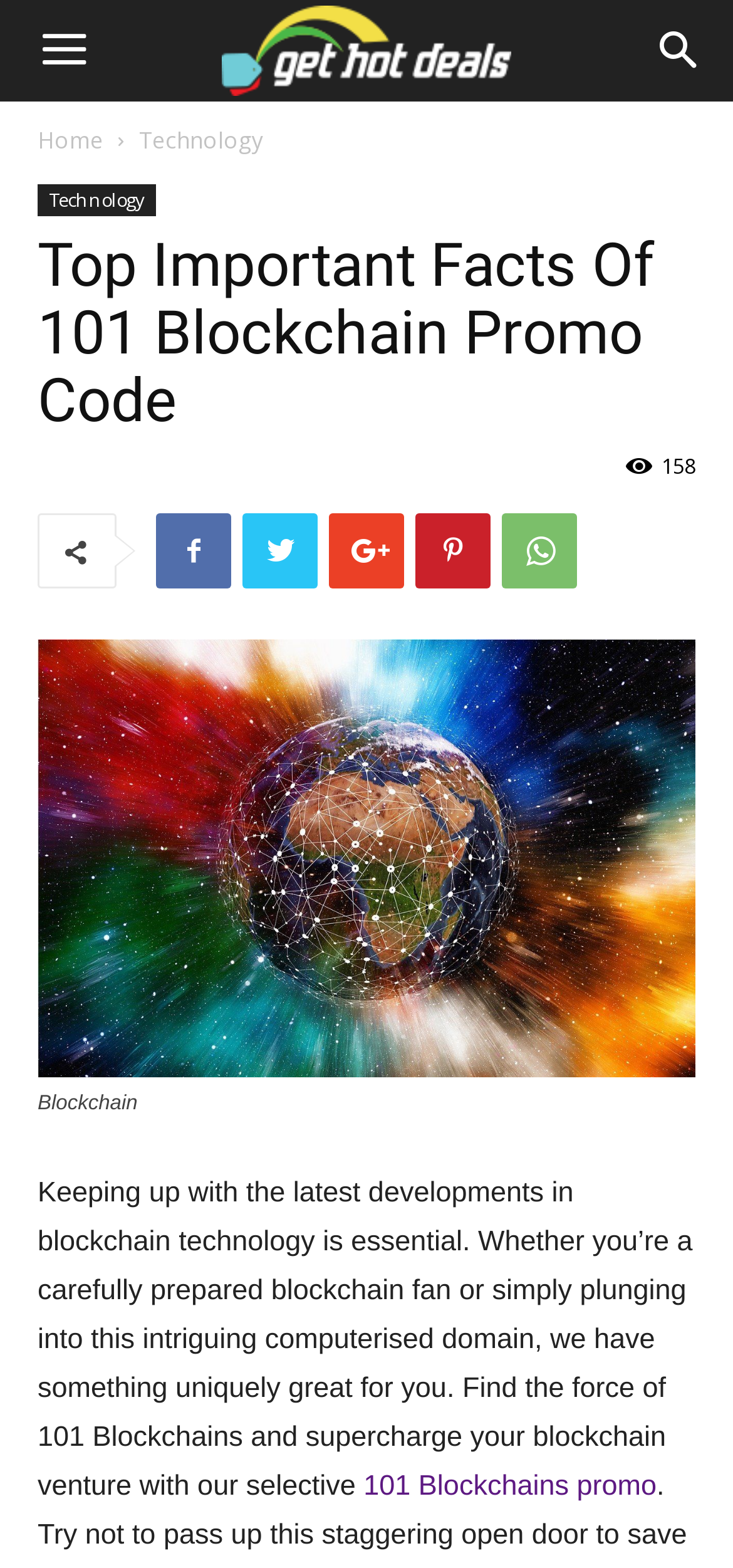Using the elements shown in the image, answer the question comprehensively: What is the purpose of the webpage?

The purpose of the webpage is to provide promo codes related to blockchain, as indicated by the presence of links and text mentioning '101 Blockchain Promo Code' and 'supercharge your blockchain venture'.